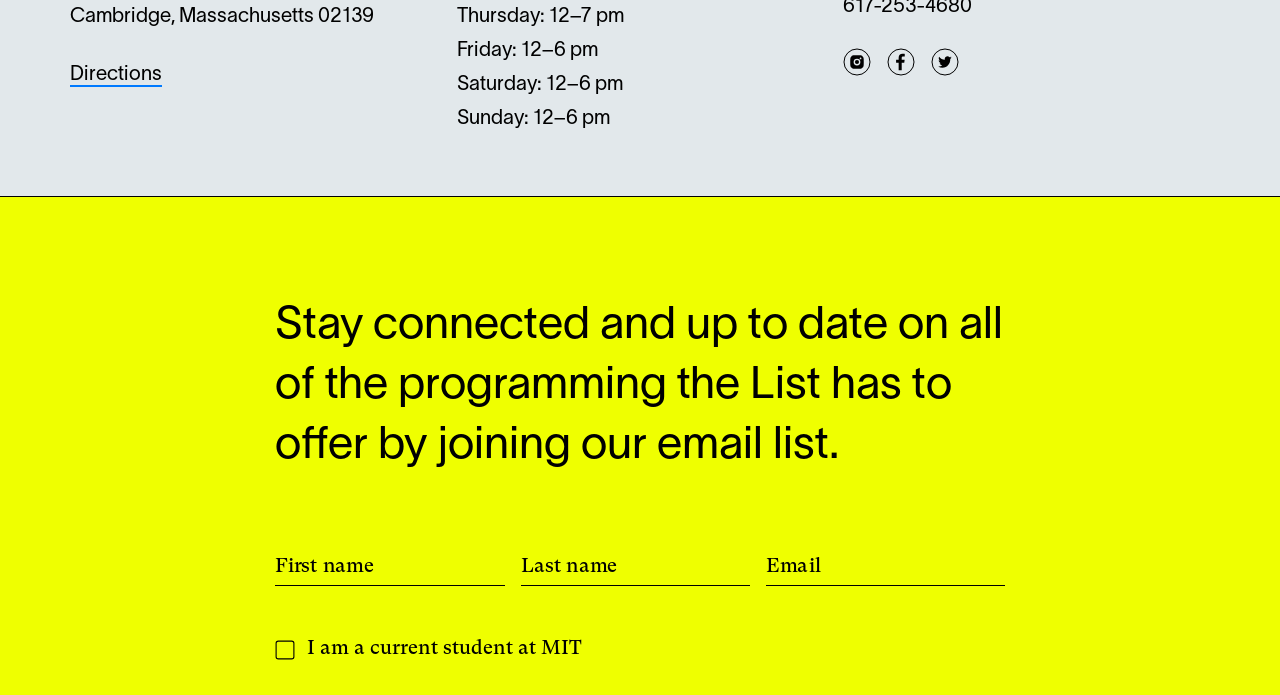Determine the bounding box coordinates for the UI element described. Format the coordinates as (top-left x, top-left y, bottom-right x, bottom-right y) and ensure all values are between 0 and 1. Element description: Directions

[0.055, 0.096, 0.127, 0.121]